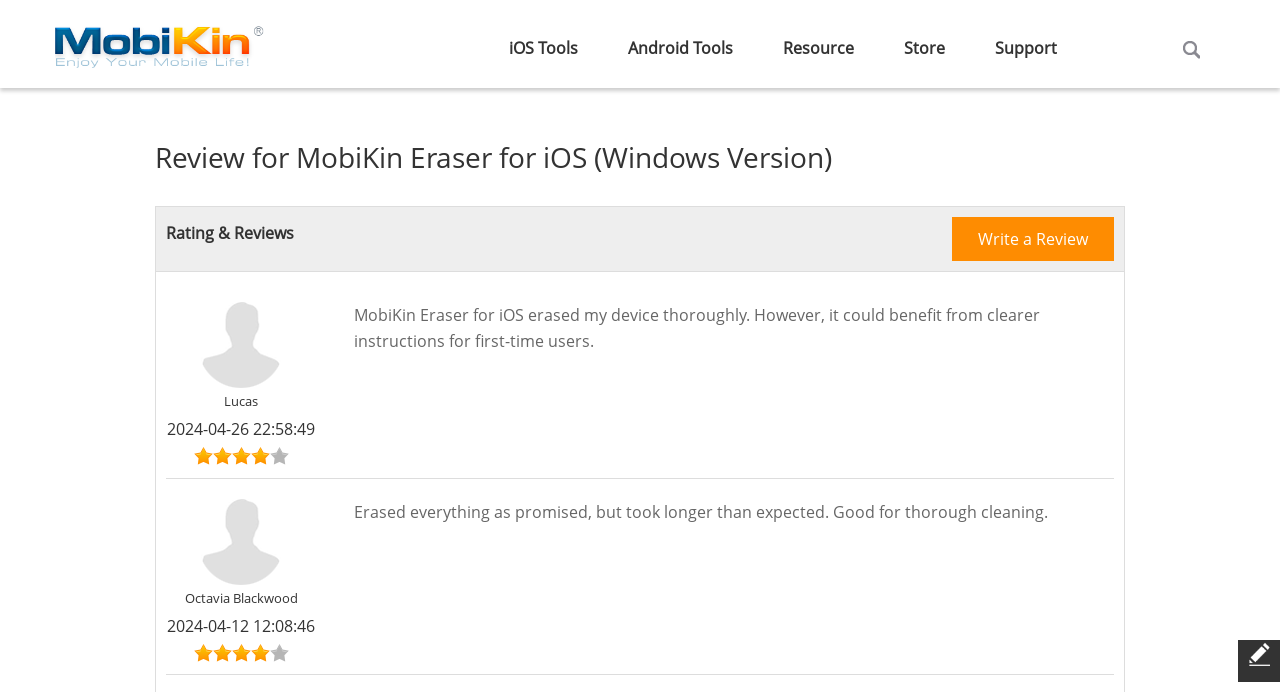Extract the bounding box coordinates of the UI element described: "Write a Review". Provide the coordinates in the format [left, top, right, bottom] with values ranging from 0 to 1.

[0.744, 0.314, 0.87, 0.377]